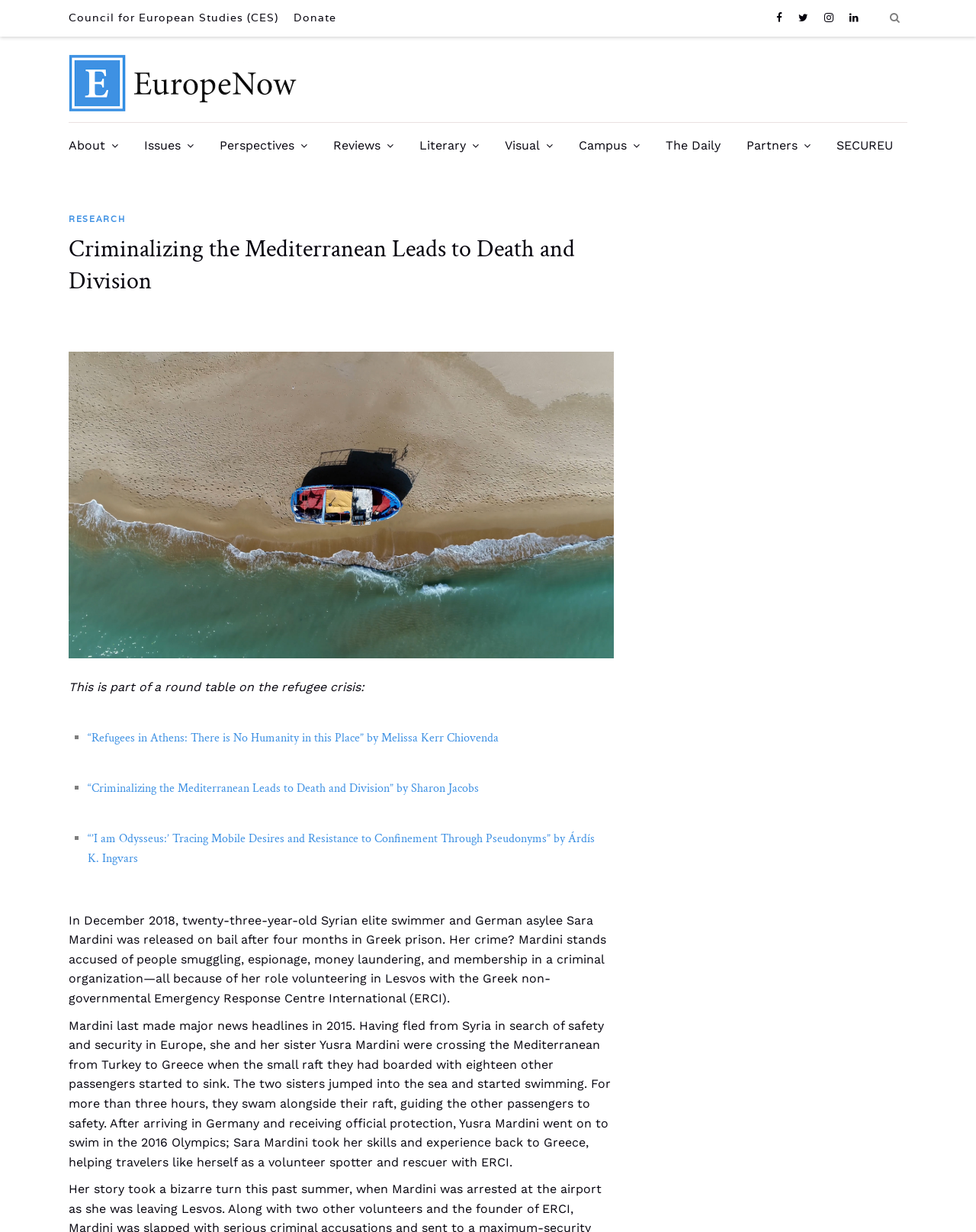Find the bounding box of the element with the following description: "The Daily". The coordinates must be four float numbers between 0 and 1, formatted as [left, top, right, bottom].

[0.67, 0.108, 0.75, 0.128]